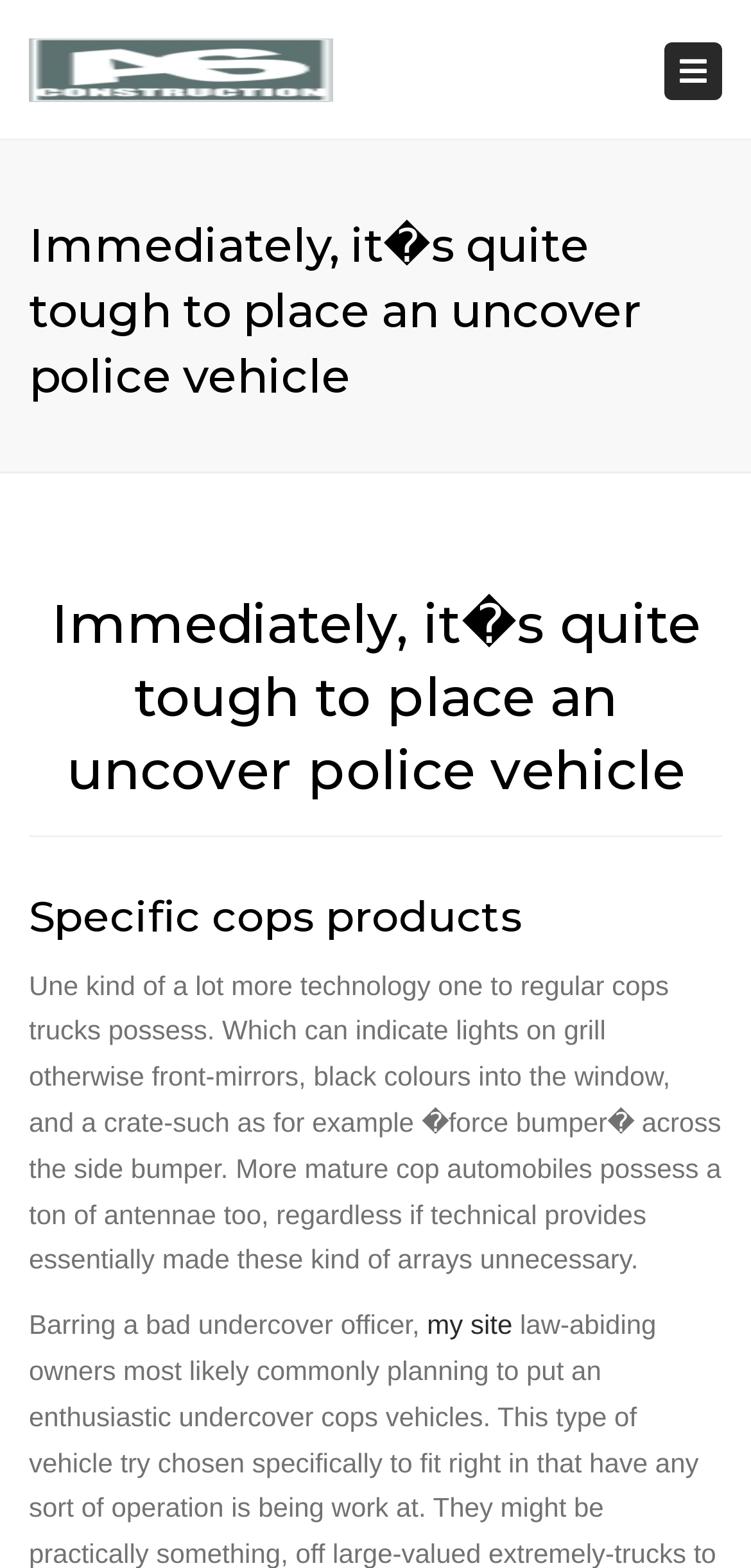What is the name of the company?
Based on the screenshot, provide your answer in one word or phrase.

Asia Speed Construction